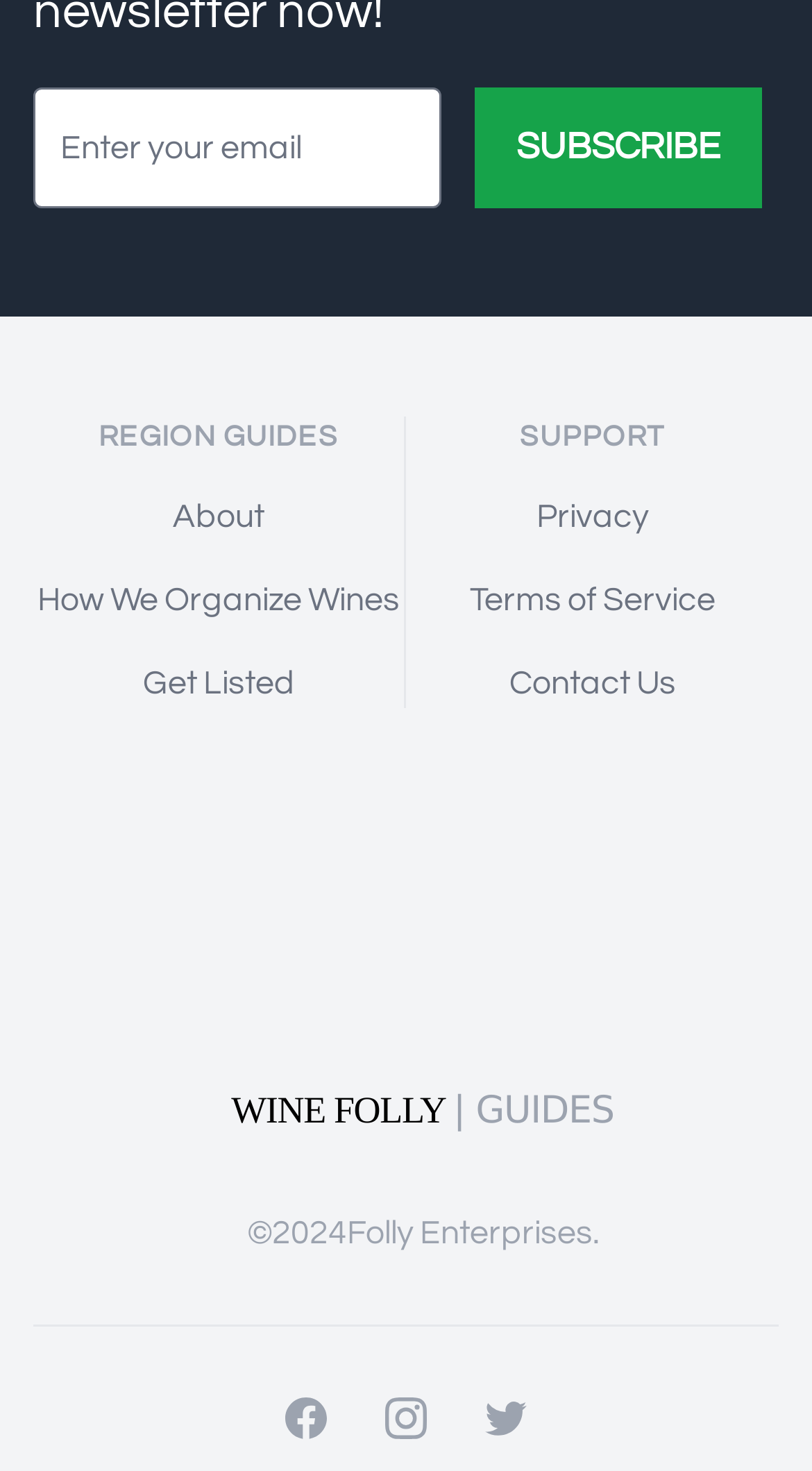Specify the bounding box coordinates for the region that must be clicked to perform the given instruction: "Visit Facebook page".

[0.346, 0.947, 0.408, 0.981]